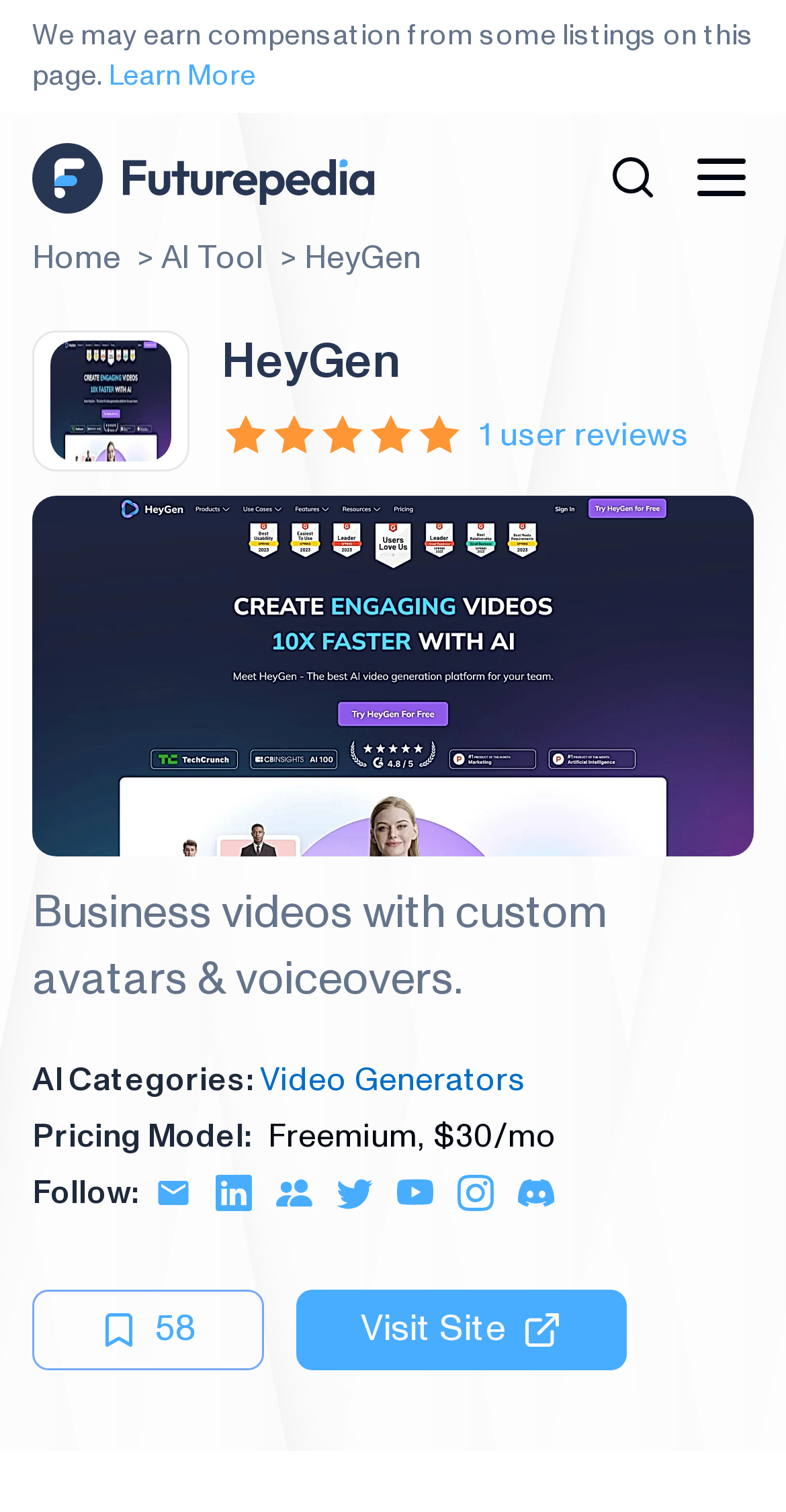Using the webpage screenshot, locate the HTML element that fits the following description and provide its bounding box: "1 user reviews".

[0.61, 0.272, 0.877, 0.304]